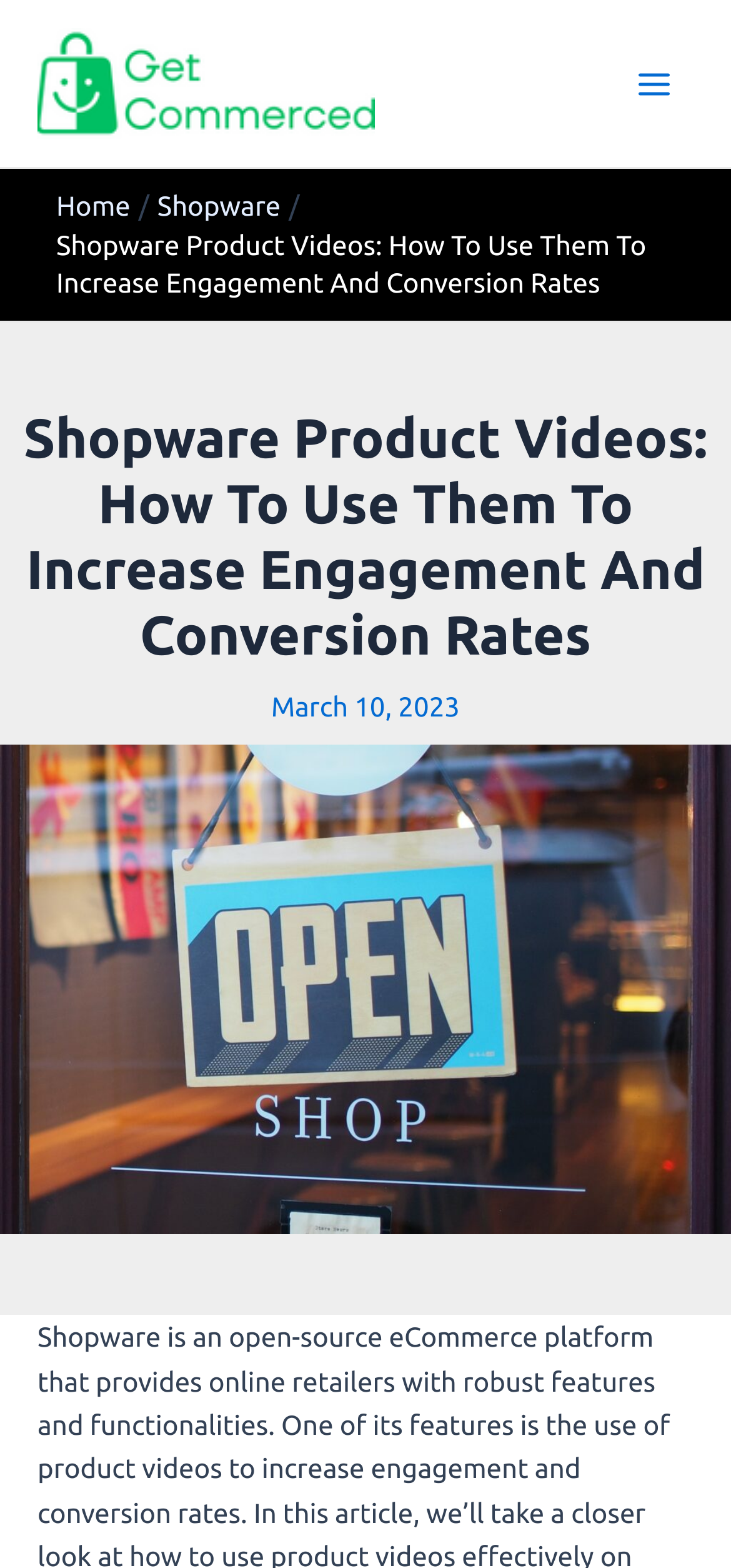Provide an in-depth caption for the elements present on the webpage.

The webpage is about Shopware product videos and their role in increasing engagement and conversion rates. At the top left, there is a link to "Get Commerced" accompanied by an image with the same name. Below this, there is a button labeled "Main Menu" with an icon to its right. 

To the left of the "Main Menu" button, there is a navigation section labeled "Breadcrumbs" containing three links: "Home", "Shopware", and a static text element displaying the title of the webpage. 

The main title of the webpage, "Shopware Product Videos: How To Use Them To Increase Engagement And Conversion Rates", is displayed prominently in the middle of the page. Below the title, there is a static text element showing the date "March 10, 2023". 

The background of the page features a large image of gray and blue Open signage, spanning the entire width of the page.